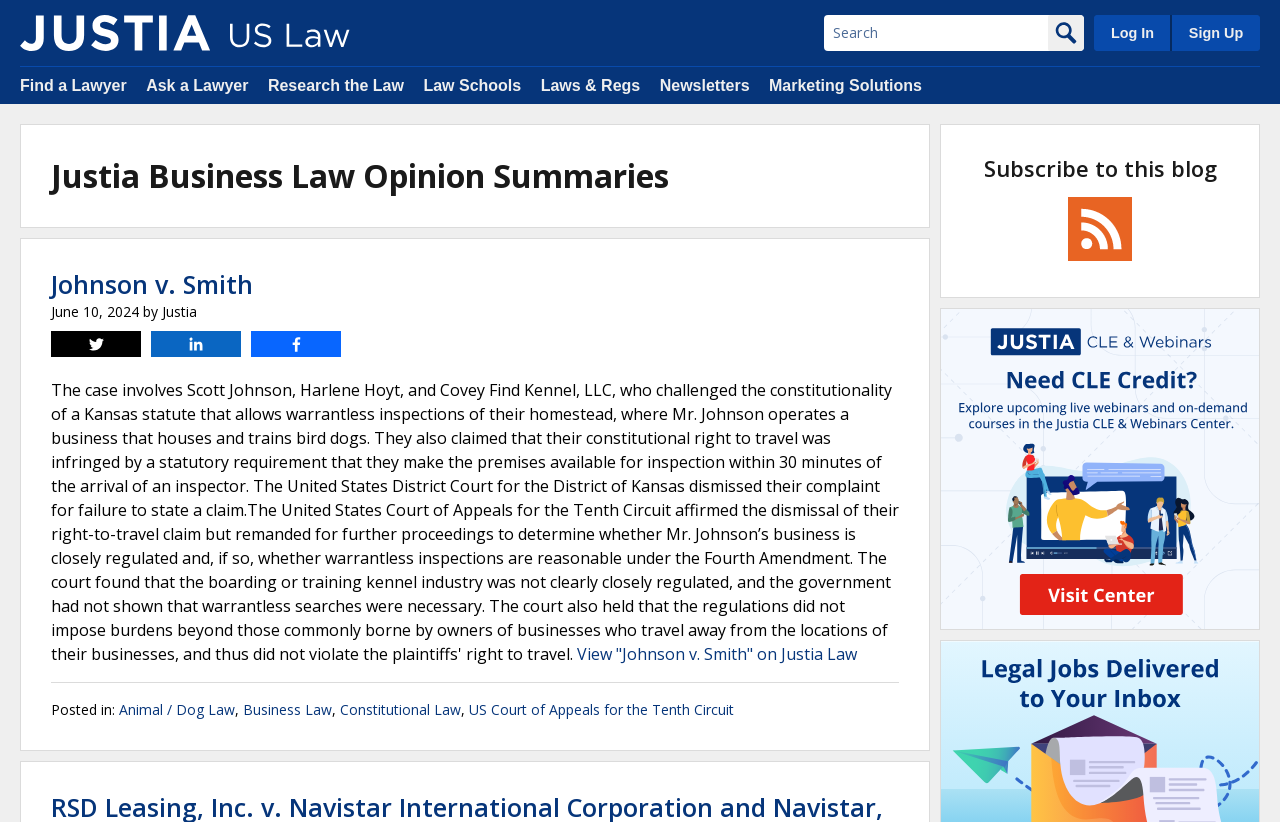Describe the webpage meticulously, covering all significant aspects.

The webpage is a business law opinion summaries page provided by Justia. At the top left corner, there is a logo of Justia, accompanied by a link to the Justia homepage. Next to the logo, there are two more links, "Log In" and "Sign Up", positioned at the top right corner. A search bar is located at the top center, with a search button and a magnifying glass icon.

Below the search bar, there are seven links to different sections of the website, including "Find a Lawyer", "Ask a Lawyer", "Research the Law", "Law Schools", "Laws & Regs", "Newsletters", and "Marketing Solutions". These links are arranged horizontally and take up the entire width of the page.

The main content of the page is a summary of a business law opinion, titled "Johnson v. Smith". The title is displayed in a large font size and is centered at the top of the main content area. Below the title, there is a timestamp indicating when the opinion was published, followed by the name of the publisher, "Justia". There are also three social media sharing links, allowing users to share the opinion on Twitter, LinkedIn, and Facebook.

The main content of the opinion summary is not provided in the accessibility tree, but it is likely to be a brief summary of the court case. At the bottom of the main content area, there is a link to view the full opinion on Justia Law. There is also a list of categories that the opinion belongs to, including "Animal / Dog Law", "Business Law", "Constitutional Law", and "US Court of Appeals for the Tenth Circuit".

On the right side of the page, there are two complementary sections. The top section contains a subscription link to the blog, while the bottom section promotes Justia's AI Writer tool with a link to learn more.